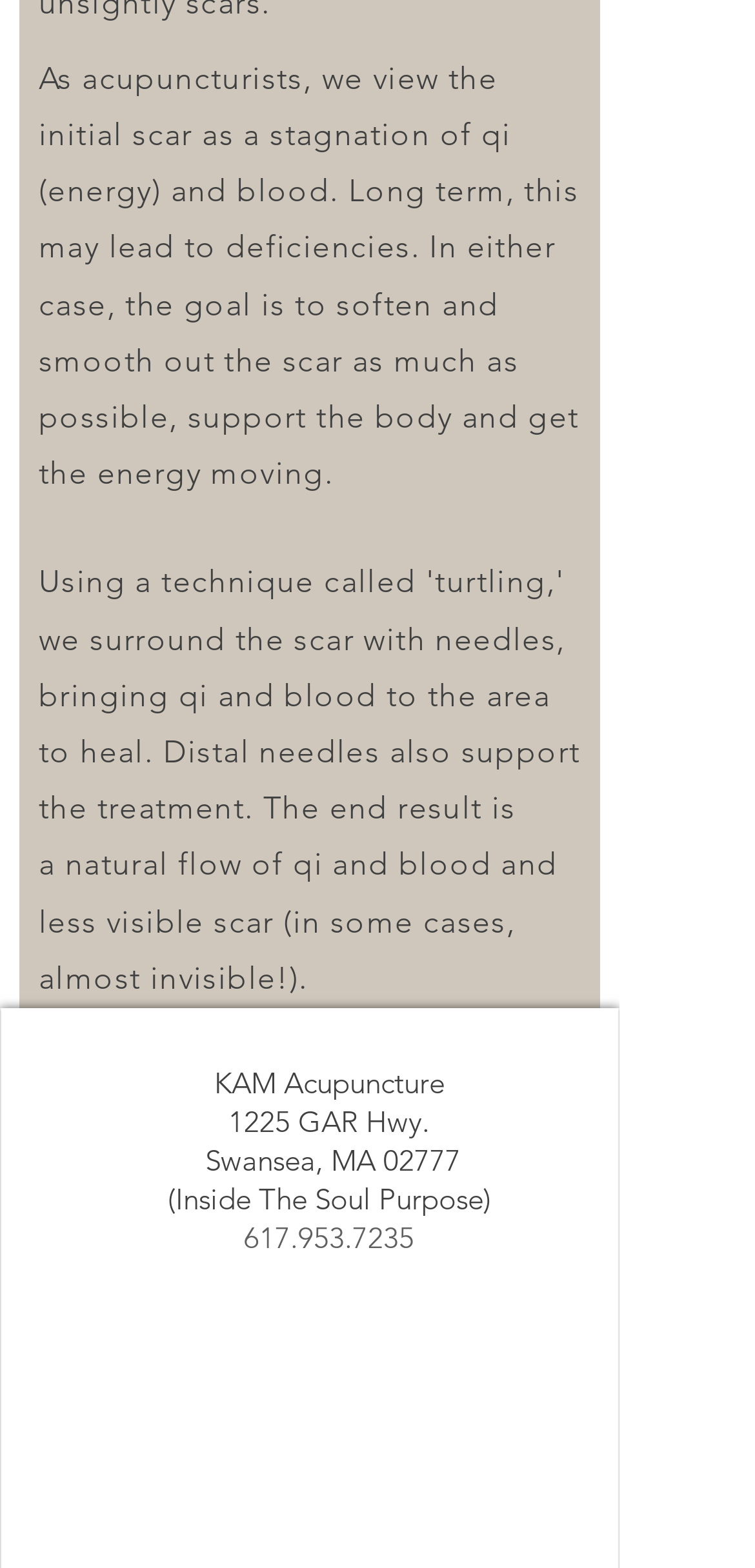What is the name of the building where KAM Acupuncture is located?
Refer to the image and provide a one-word or short phrase answer.

The Soul Purpose